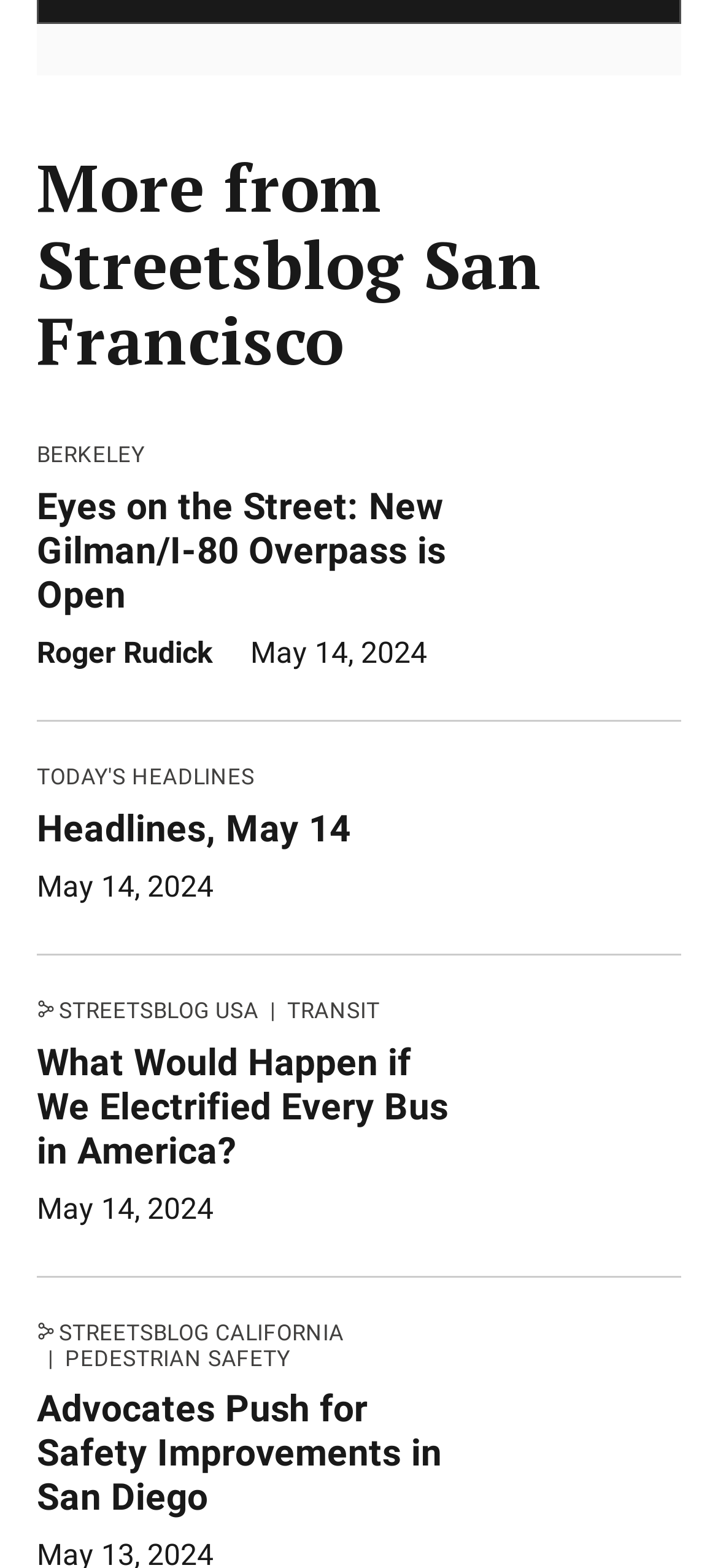Identify the bounding box for the UI element described as: "Streetsblog California". Ensure the coordinates are four float numbers between 0 and 1, formatted as [left, top, right, bottom].

[0.051, 0.626, 0.48, 0.641]